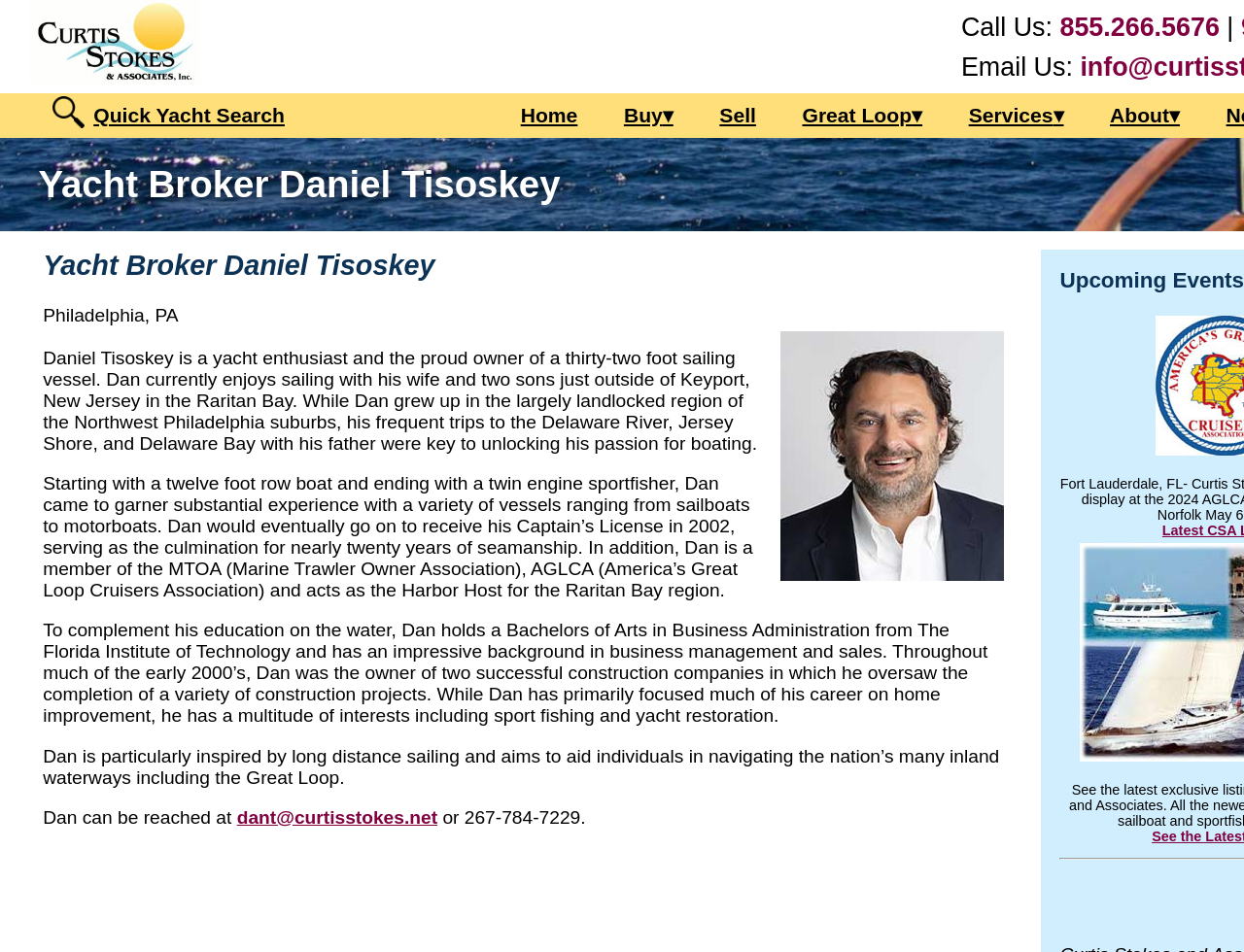Please identify the bounding box coordinates of the element on the webpage that should be clicked to follow this instruction: "Call the phone number". The bounding box coordinates should be given as four float numbers between 0 and 1, formatted as [left, top, right, bottom].

[0.852, 0.013, 0.98, 0.044]